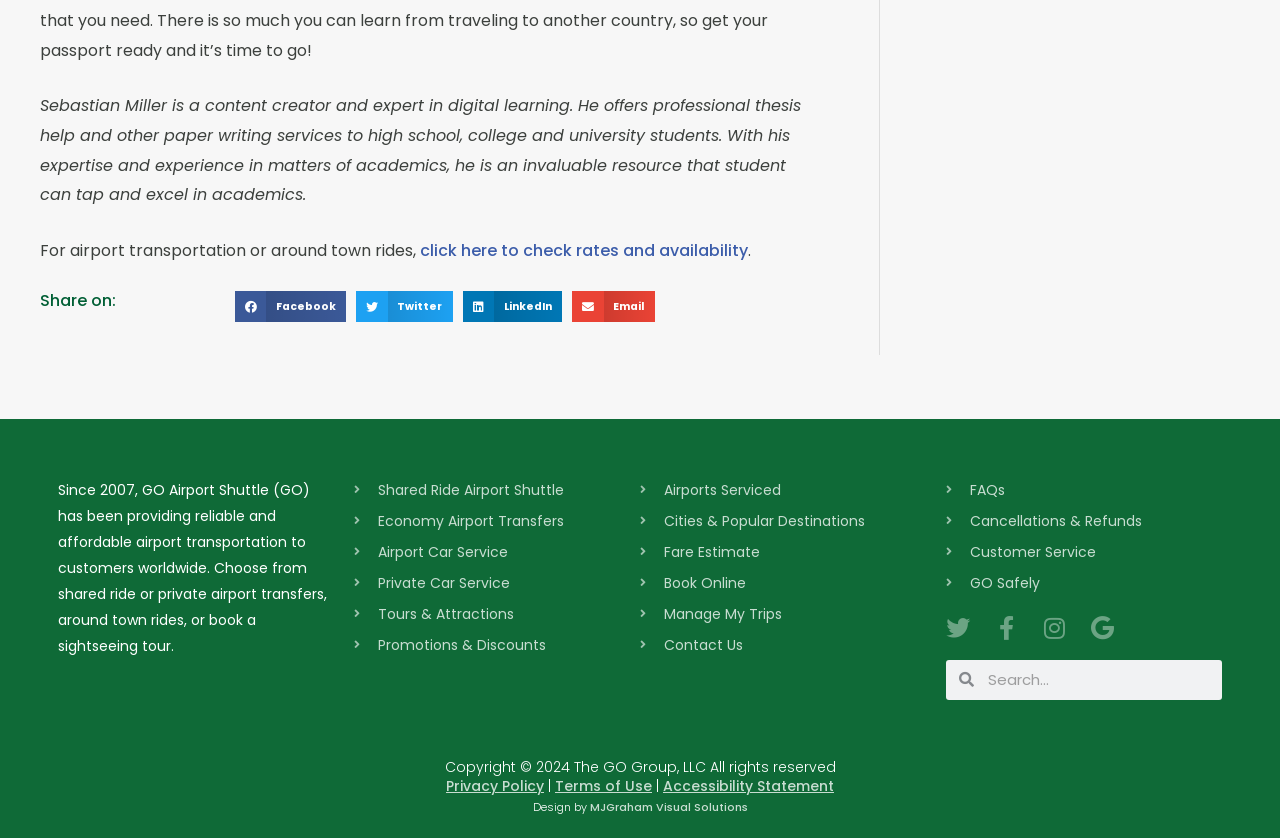Predict the bounding box coordinates of the area that should be clicked to accomplish the following instruction: "Search". The bounding box coordinates should consist of four float numbers between 0 and 1, i.e., [left, top, right, bottom].

[0.761, 0.787, 0.955, 0.835]